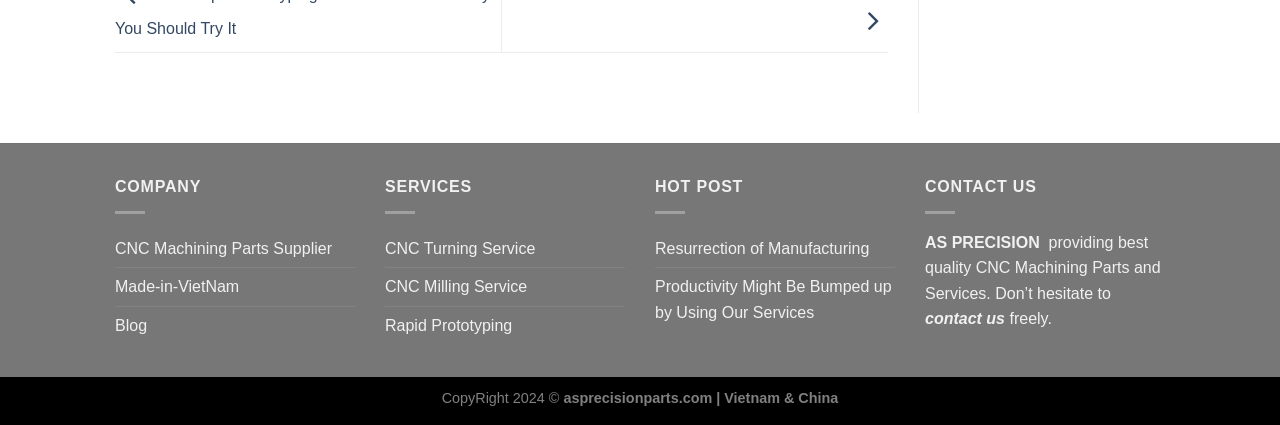What is the website's copyright year?
Refer to the image and provide a one-word or short phrase answer.

2024